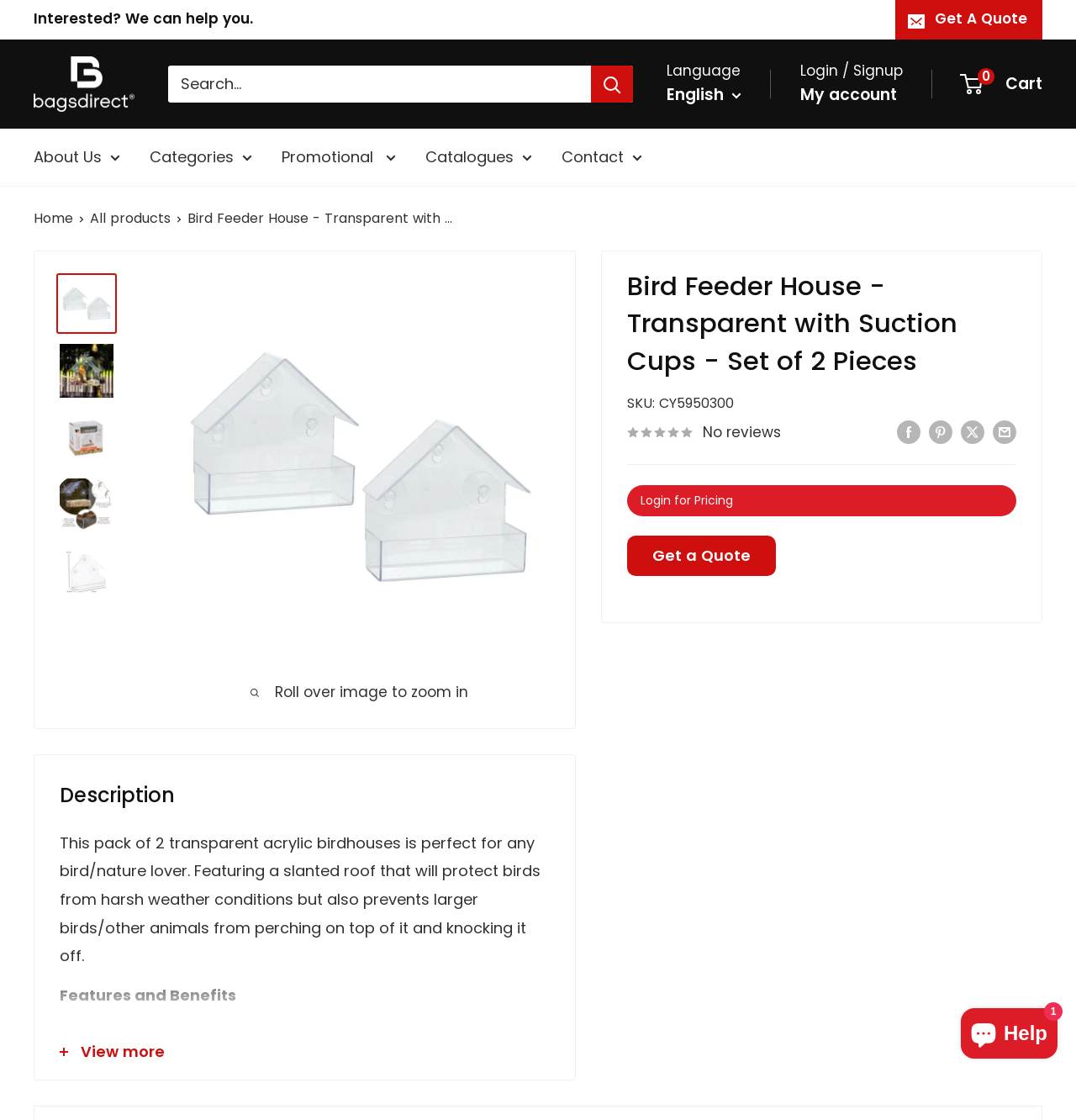Can you pinpoint the bounding box coordinates for the clickable element required for this instruction: "Visit the ABOUT LISA page"? The coordinates should be four float numbers between 0 and 1, i.e., [left, top, right, bottom].

None